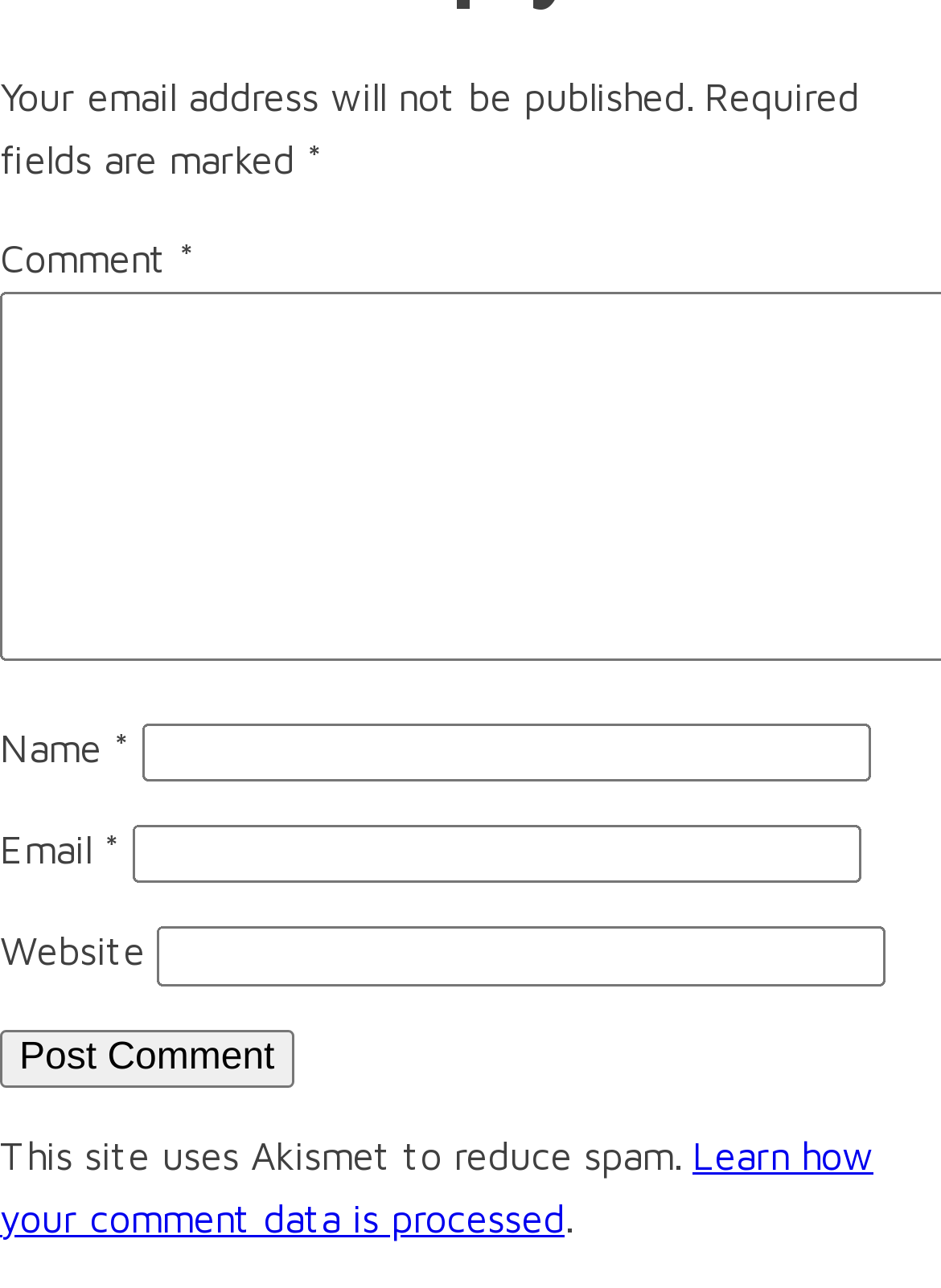Determine the bounding box coordinates for the UI element described. Format the coordinates as (top-left x, top-left y, bottom-right x, bottom-right y) and ensure all values are between 0 and 1. Element description: parent_node: Name * name="author"

[0.151, 0.561, 0.926, 0.607]